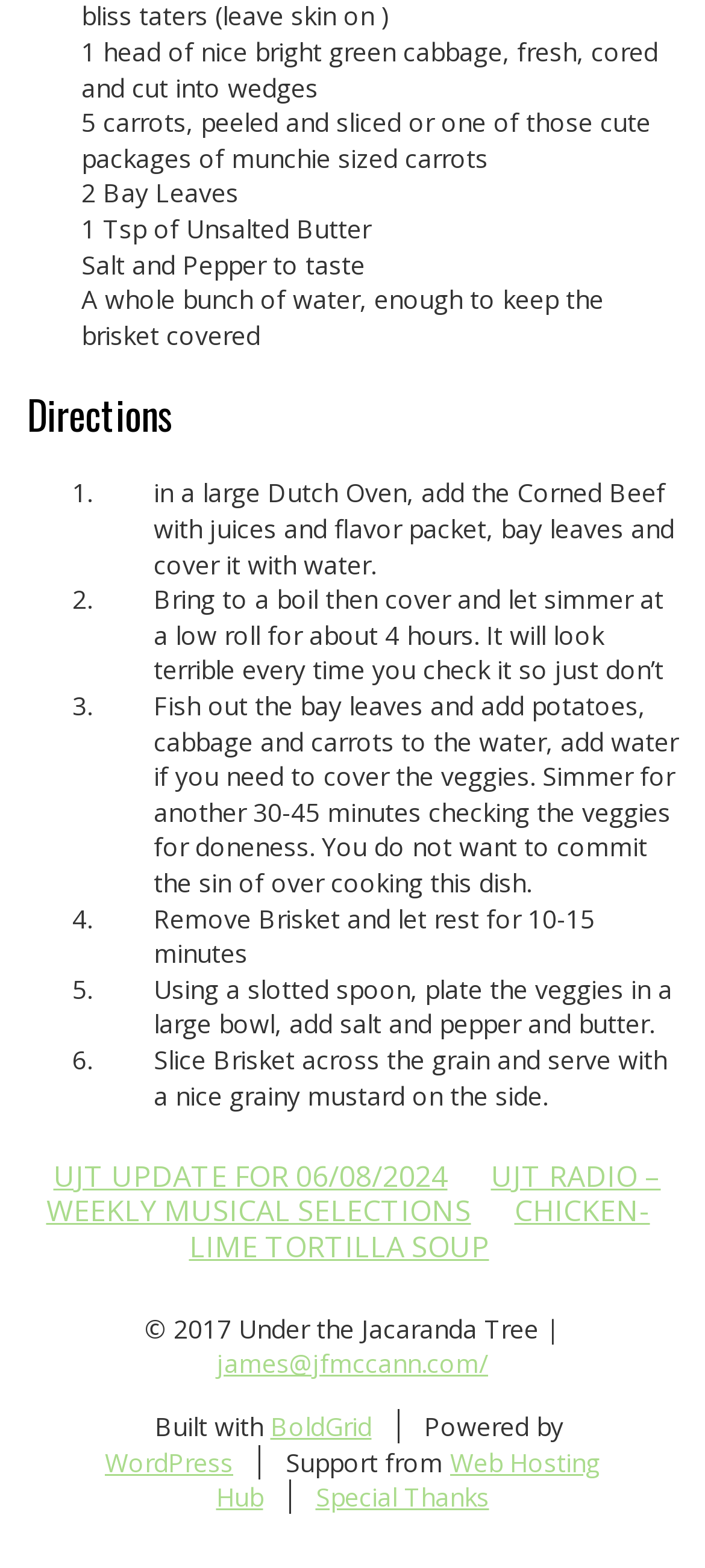Highlight the bounding box of the UI element that corresponds to this description: "Department of Accounting and Finance".

None